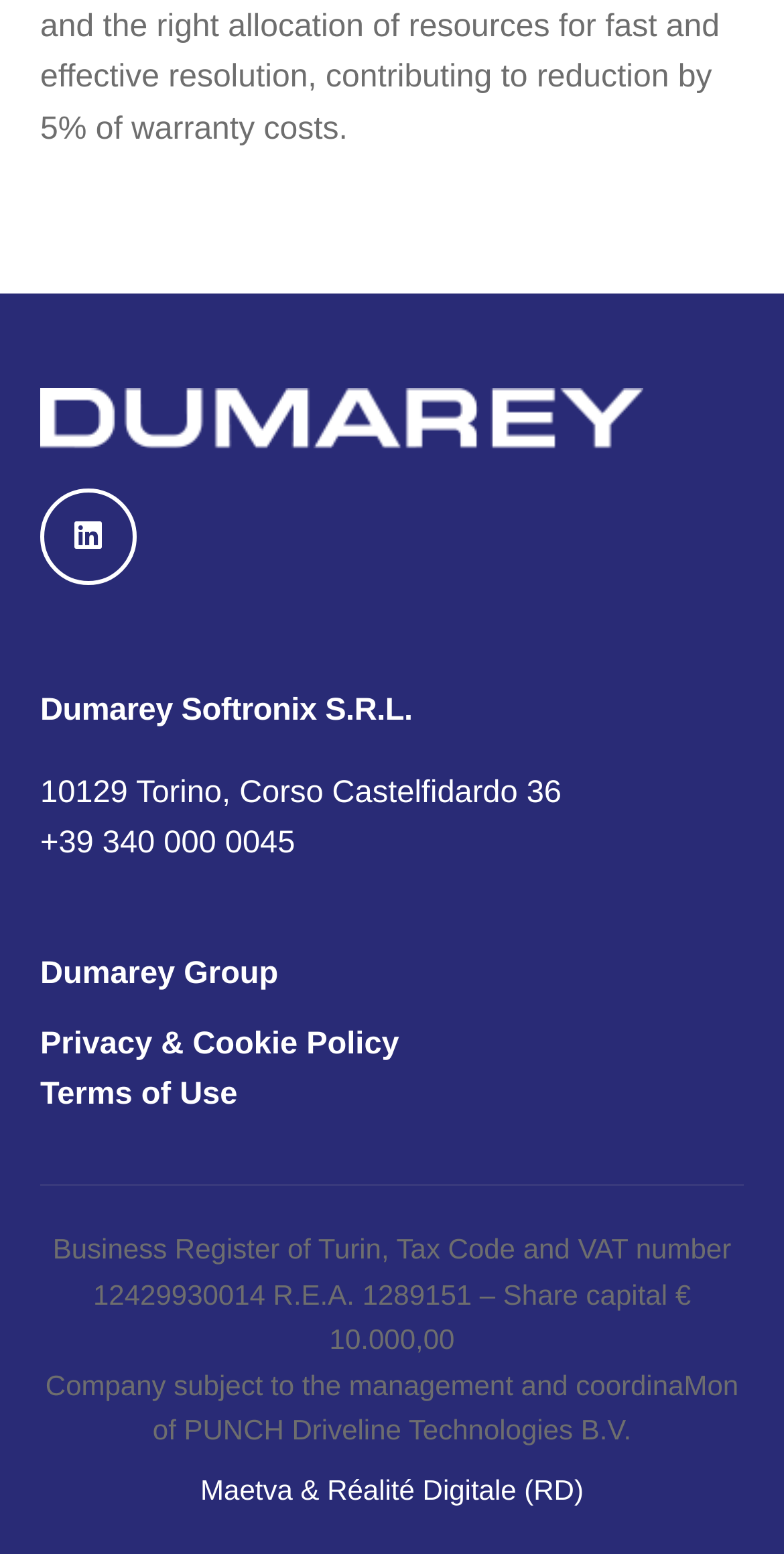Observe the image and answer the following question in detail: What is the tax code of the company?

The tax code of the company can be found in the StaticText element, which is located at the bottom of the webpage, with a bounding box coordinate of [0.067, 0.794, 0.933, 0.872]. The text content of this element is 'Business Register of Turin, Tax Code and VAT number 12429930014 R.E.A. 1289151 – Share capital € 10.000,00'.